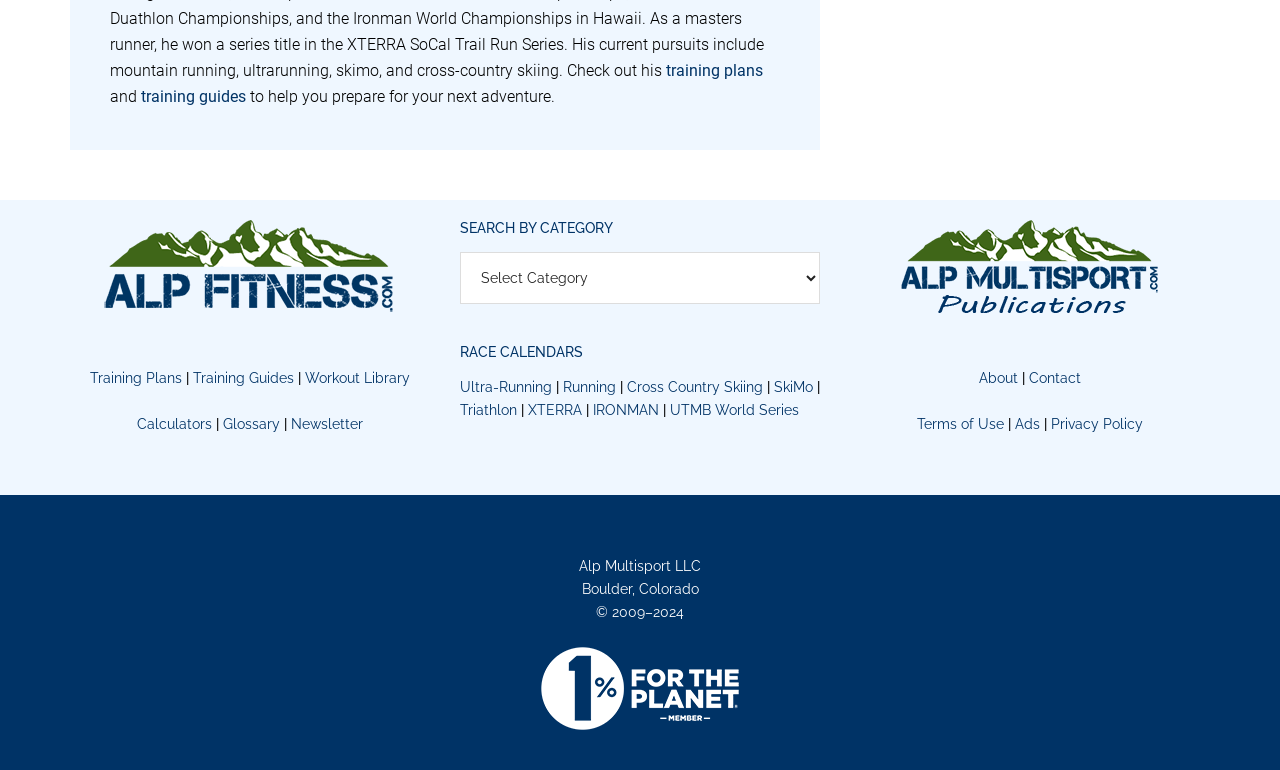From the given element description: "training guides", find the bounding box for the UI element. Provide the coordinates as four float numbers between 0 and 1, in the order [left, top, right, bottom].

[0.11, 0.114, 0.192, 0.138]